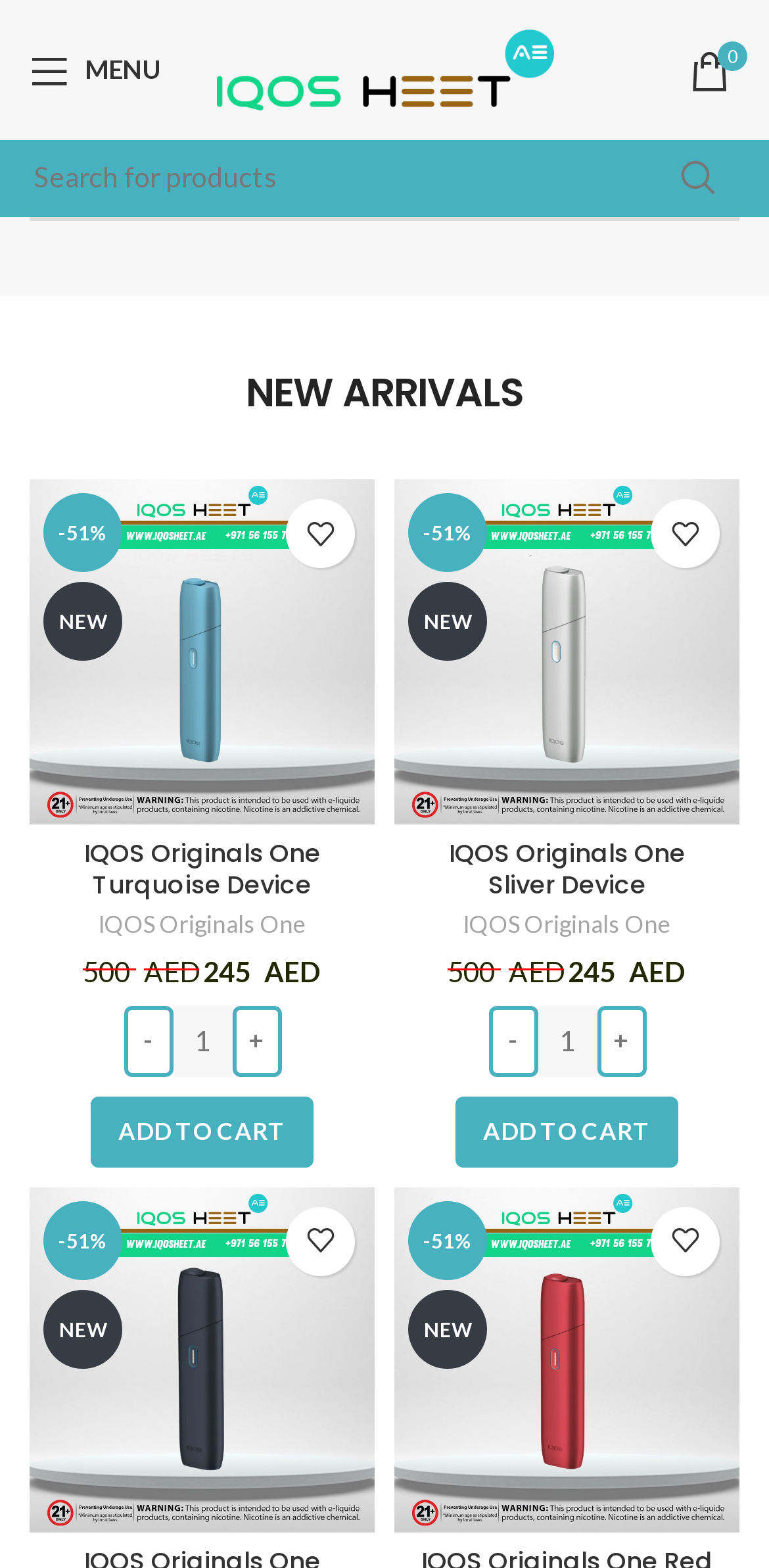What is the purpose of the 'Add to wishlist' button?
Look at the image and respond with a one-word or short phrase answer.

To add products to wishlist